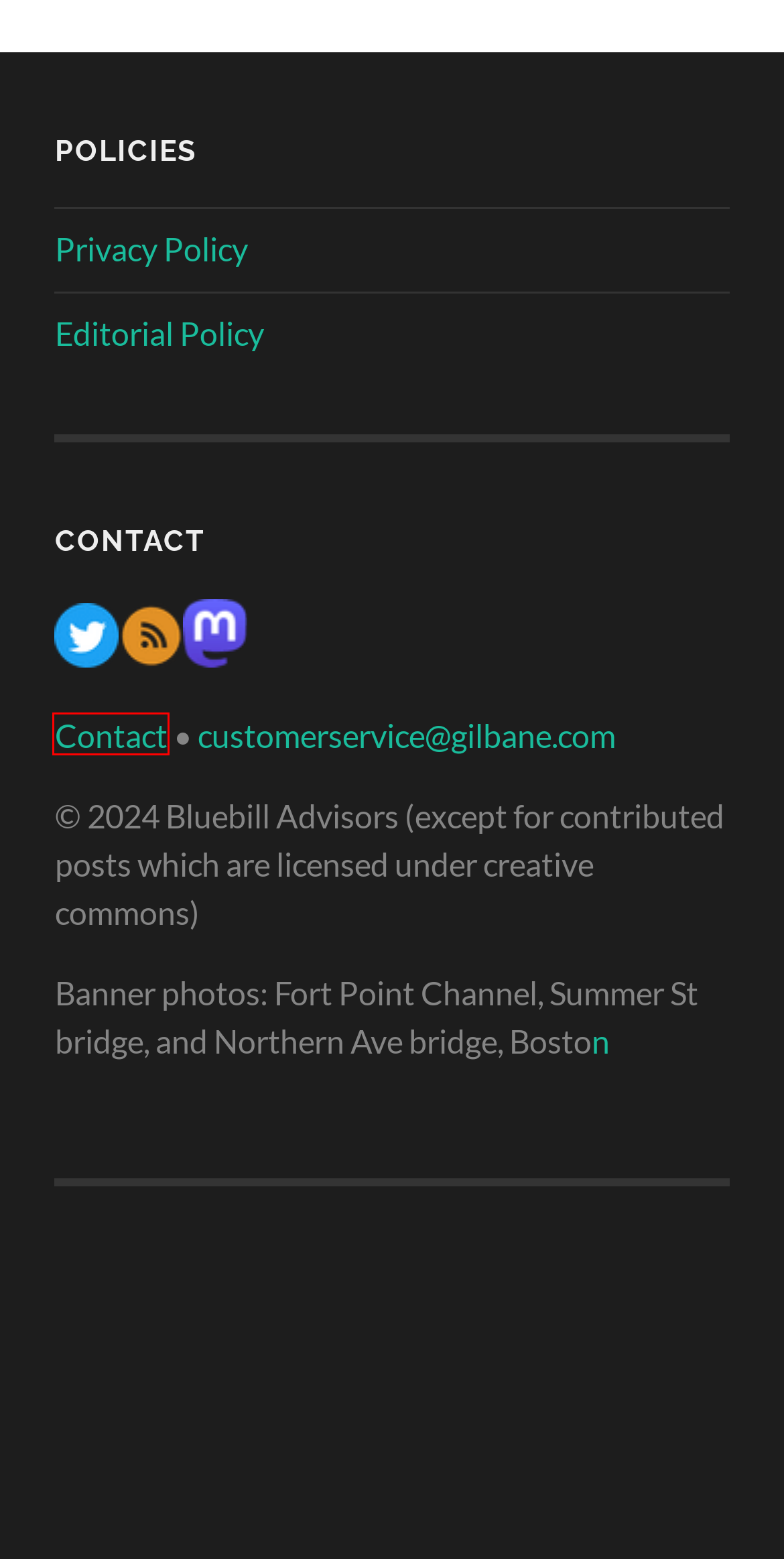You have been given a screenshot of a webpage with a red bounding box around a UI element. Select the most appropriate webpage description for the new webpage that appears after clicking the element within the red bounding box. The choices are:
A. Bluebill Advisors - The Gilbane Advisor
B. The Gilbane Advisor
C. Gilbane Archives
D. FAST Releases ProPublish
E. Adobe & HP Team on Collaboration for Technical Professionals
F. Contact
G. Privacy policy
H. Editorial Policy

F